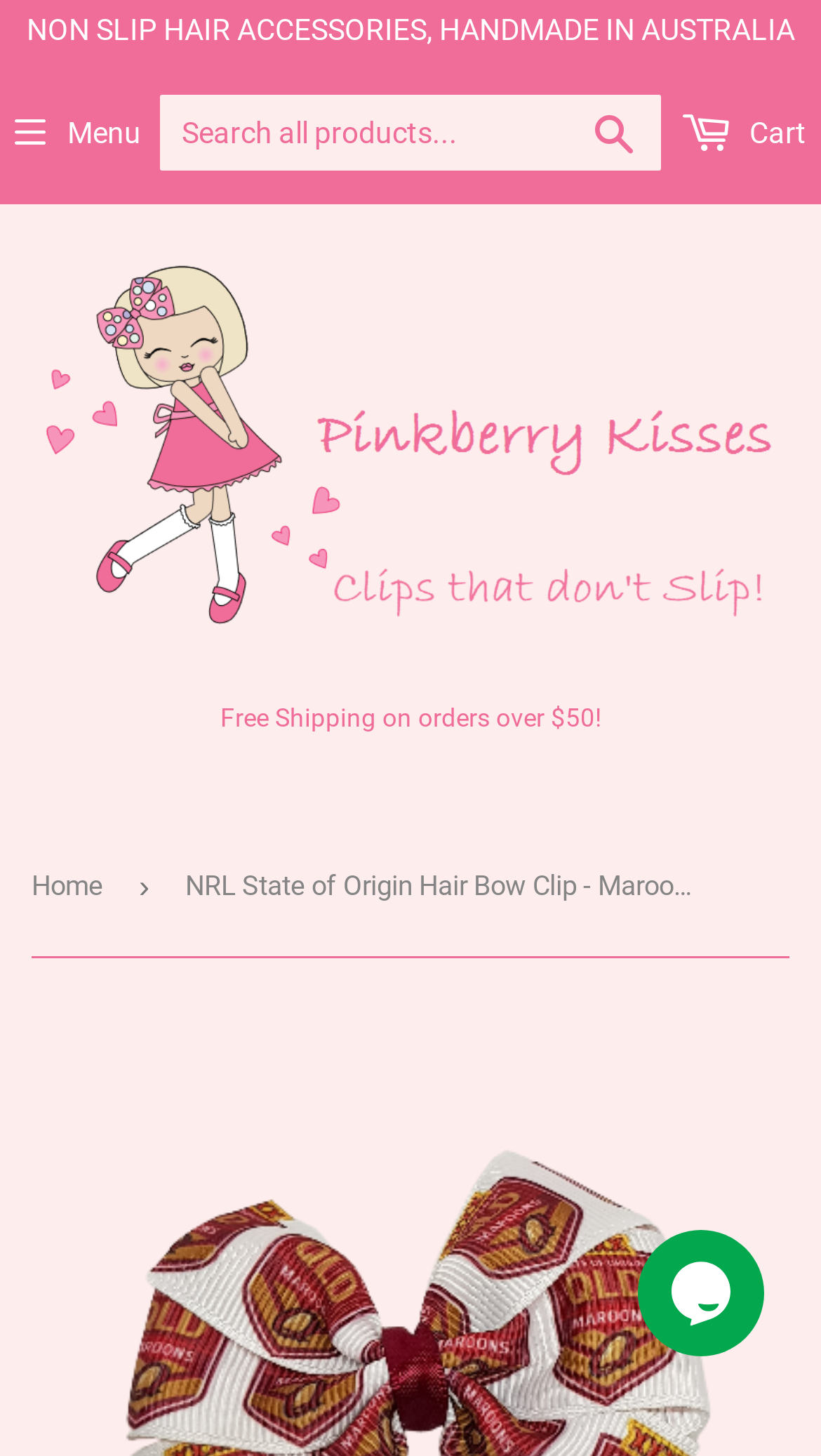Please identify the webpage's heading and generate its text content.

NRL State of Origin Hair Bow Clip - Maroons QLD